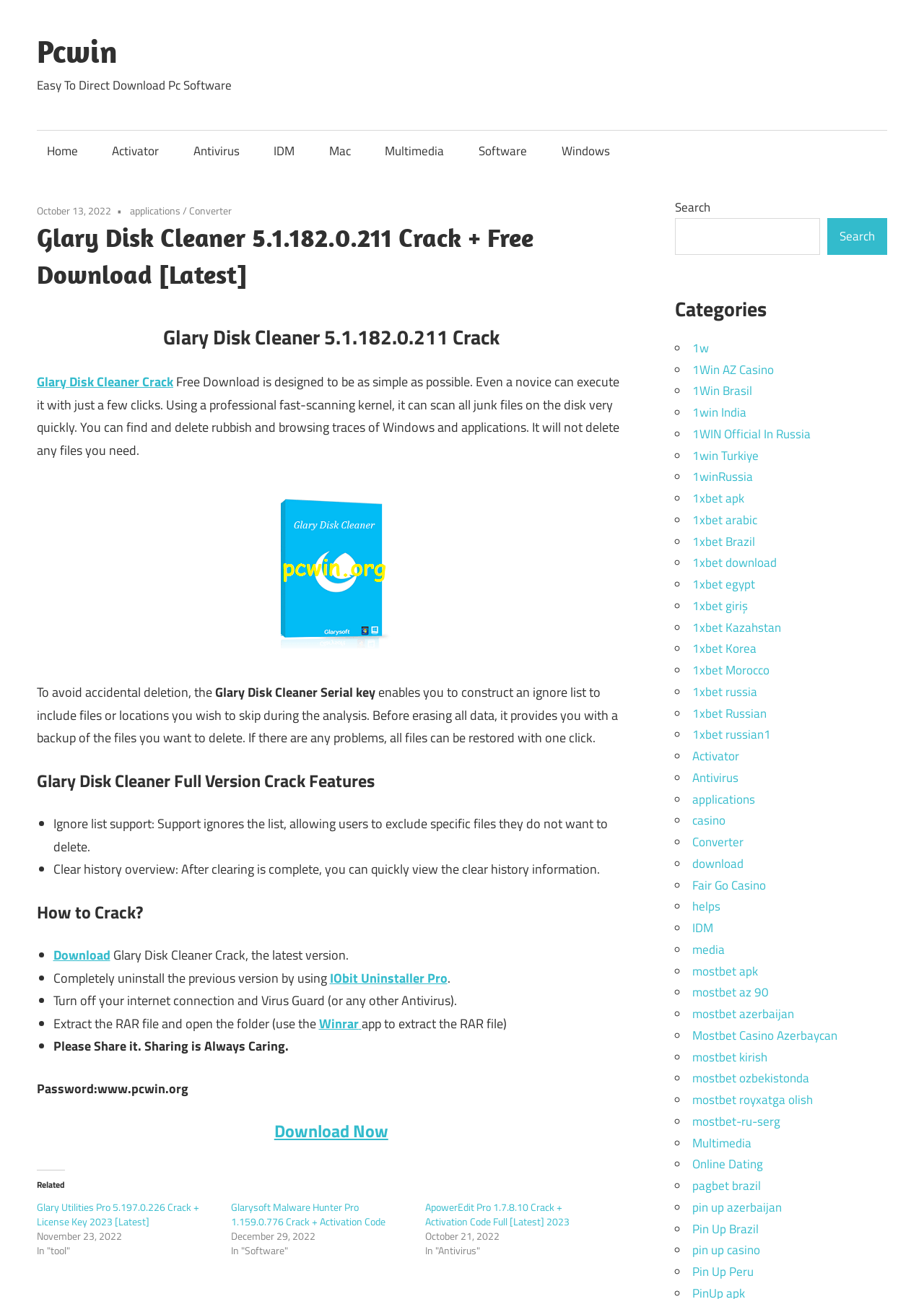Point out the bounding box coordinates of the section to click in order to follow this instruction: "Search for something".

[0.73, 0.152, 0.96, 0.196]